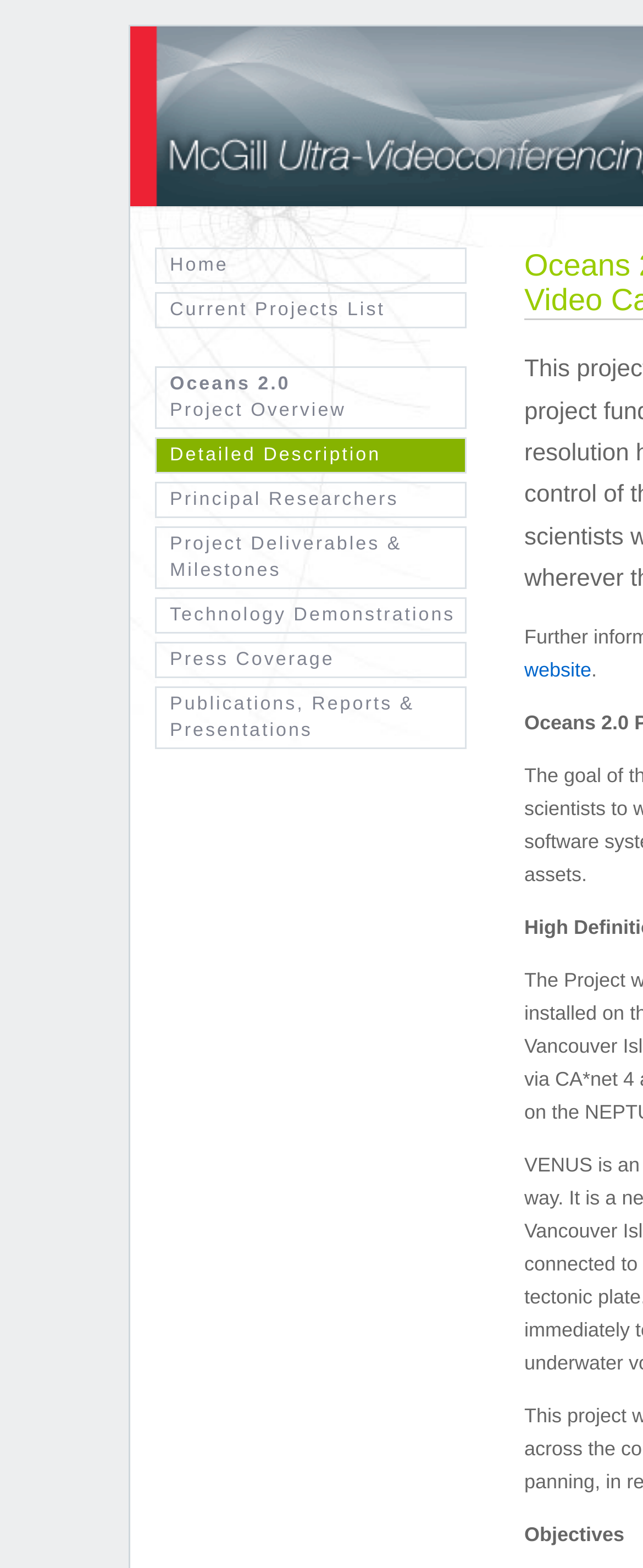Please identify the bounding box coordinates of the clickable area that will fulfill the following instruction: "go to home page". The coordinates should be in the format of four float numbers between 0 and 1, i.e., [left, top, right, bottom].

[0.241, 0.158, 0.726, 0.181]